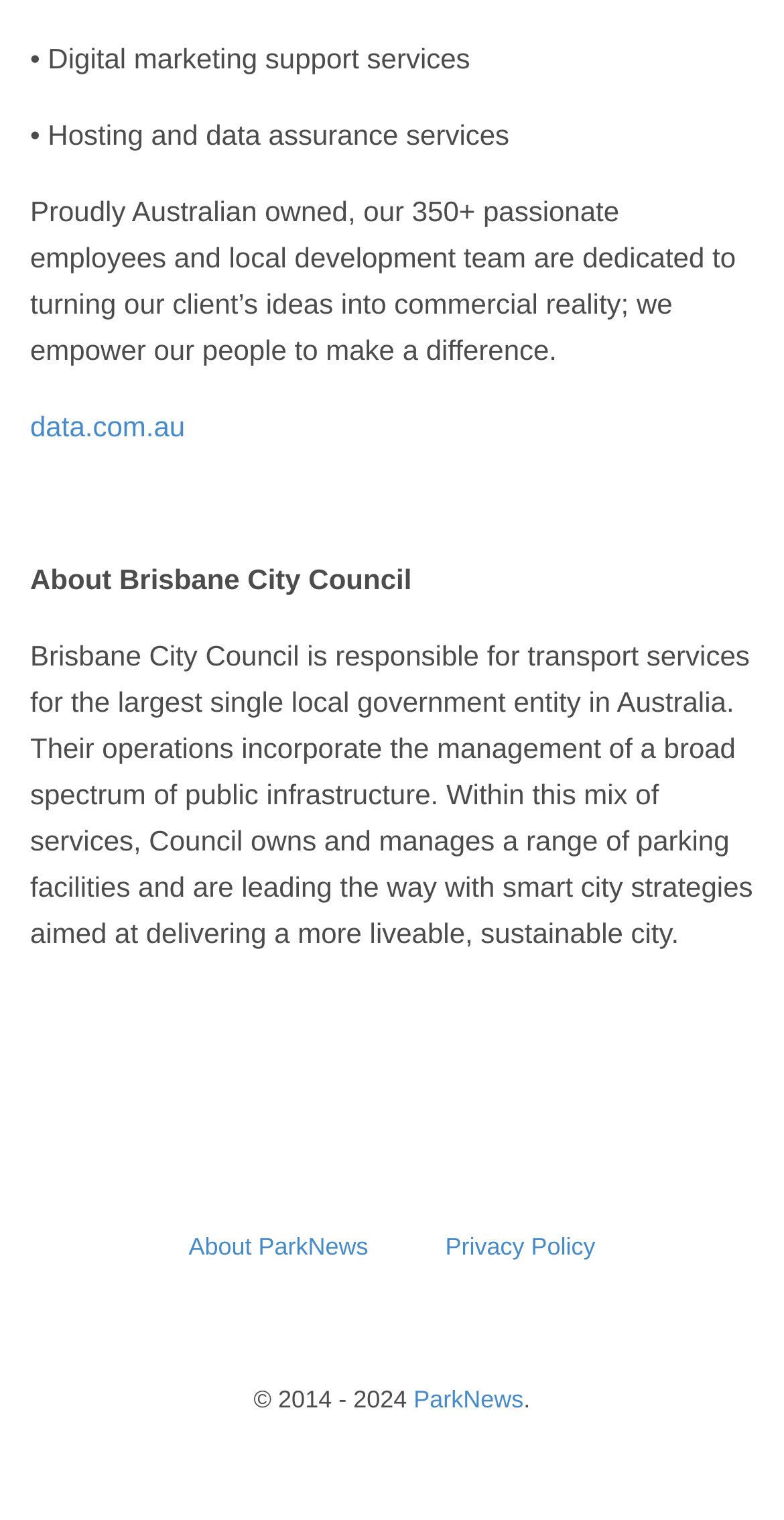What services does the company provide?
Based on the screenshot, respond with a single word or phrase.

Digital marketing and hosting